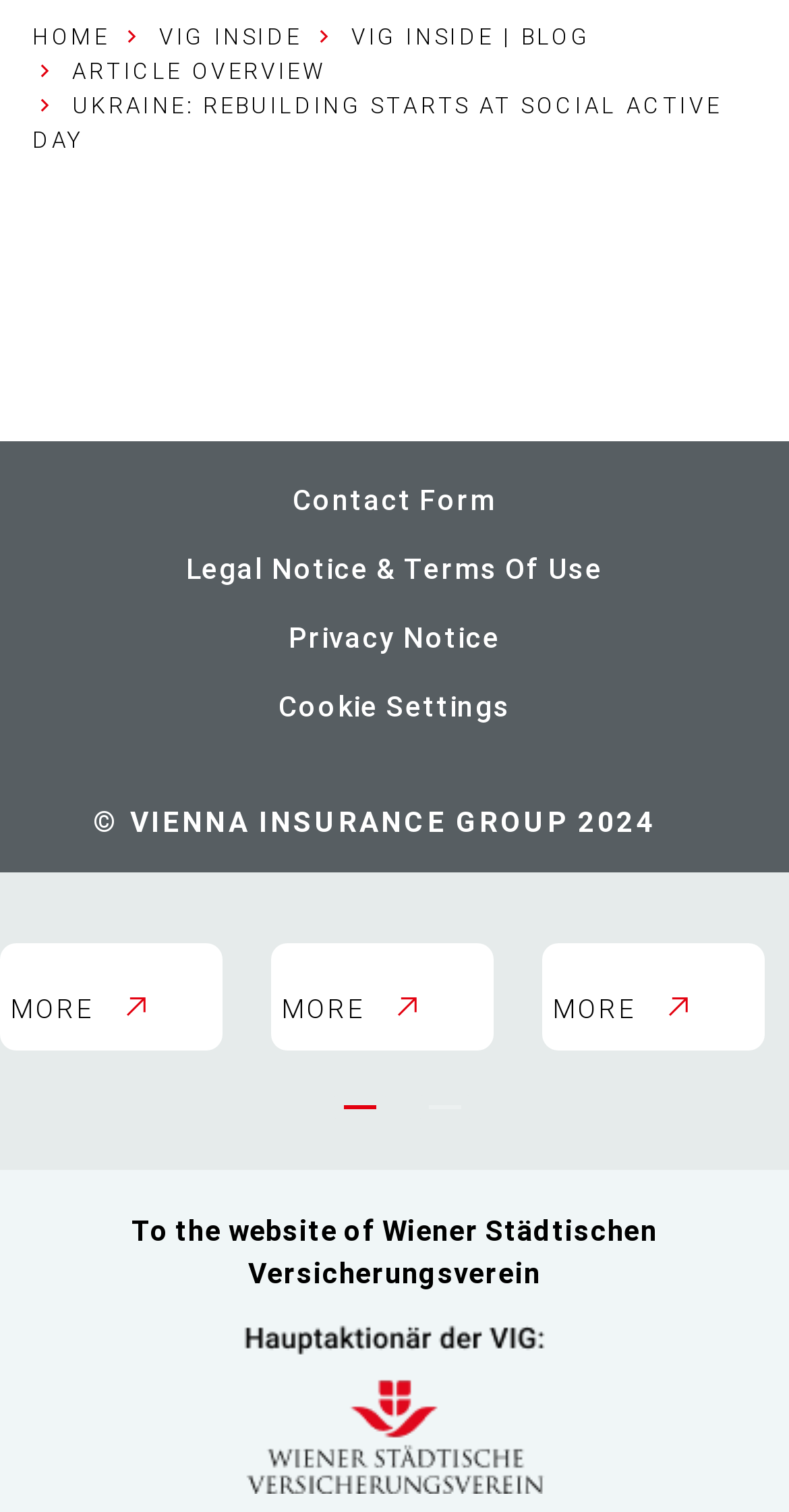Please determine the bounding box coordinates of the element to click in order to execute the following instruction: "view Kununu Award Top 300". The coordinates should be four float numbers between 0 and 1, specified as [left, top, right, bottom].

[0.344, 0.624, 0.556, 0.695]